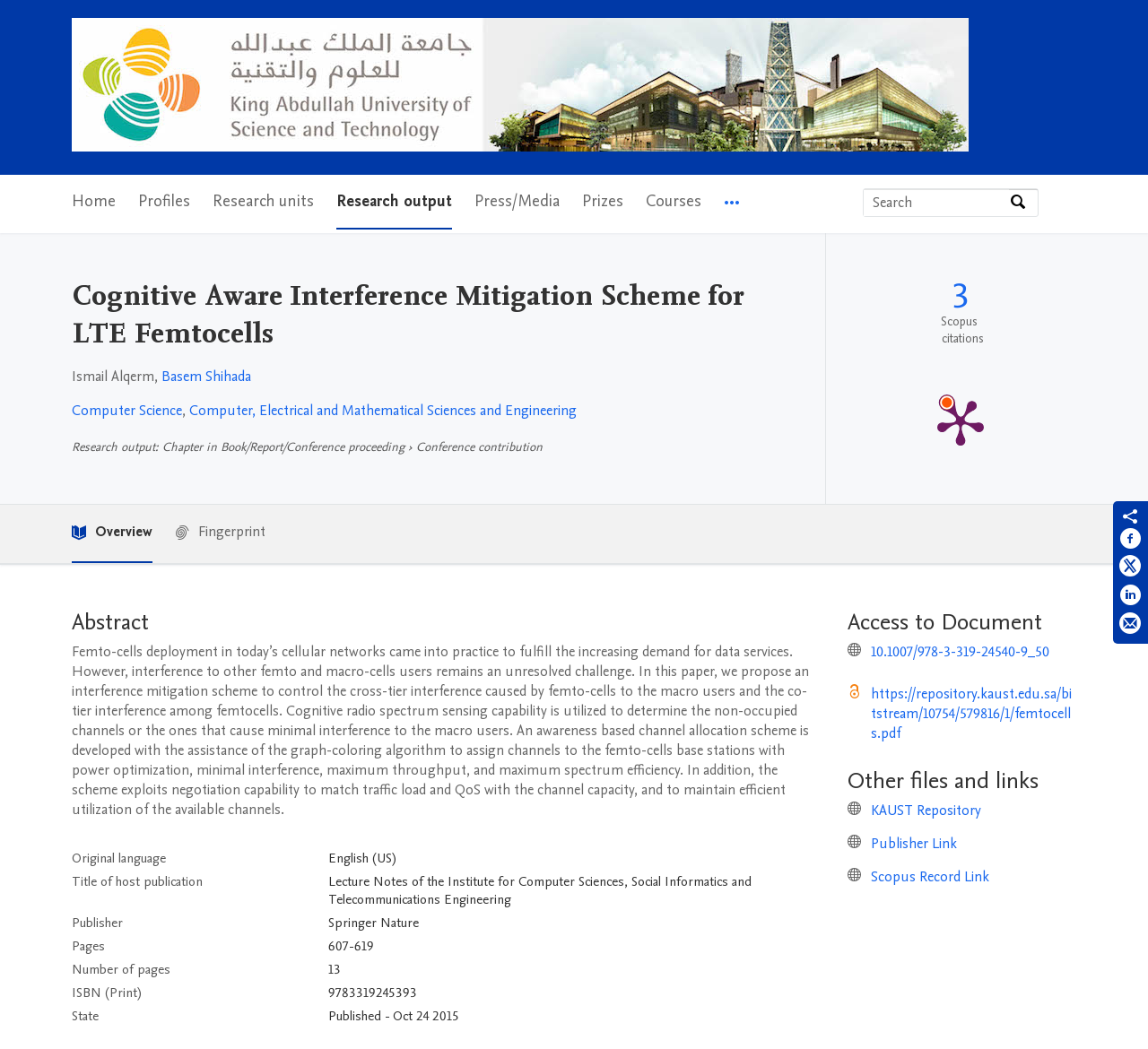What is the type of the research output?
Using the image, give a concise answer in the form of a single word or short phrase.

Chapter in Book/Report/Conference proceeding